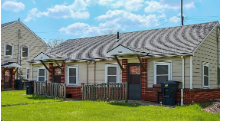Carefully observe the image and respond to the question with a detailed answer:
What is the purpose of the wooden fence between each unit?

According to the caption, the wooden fence between each unit is intended to enhance the sense of community while providing personal outdoor space for the residents.